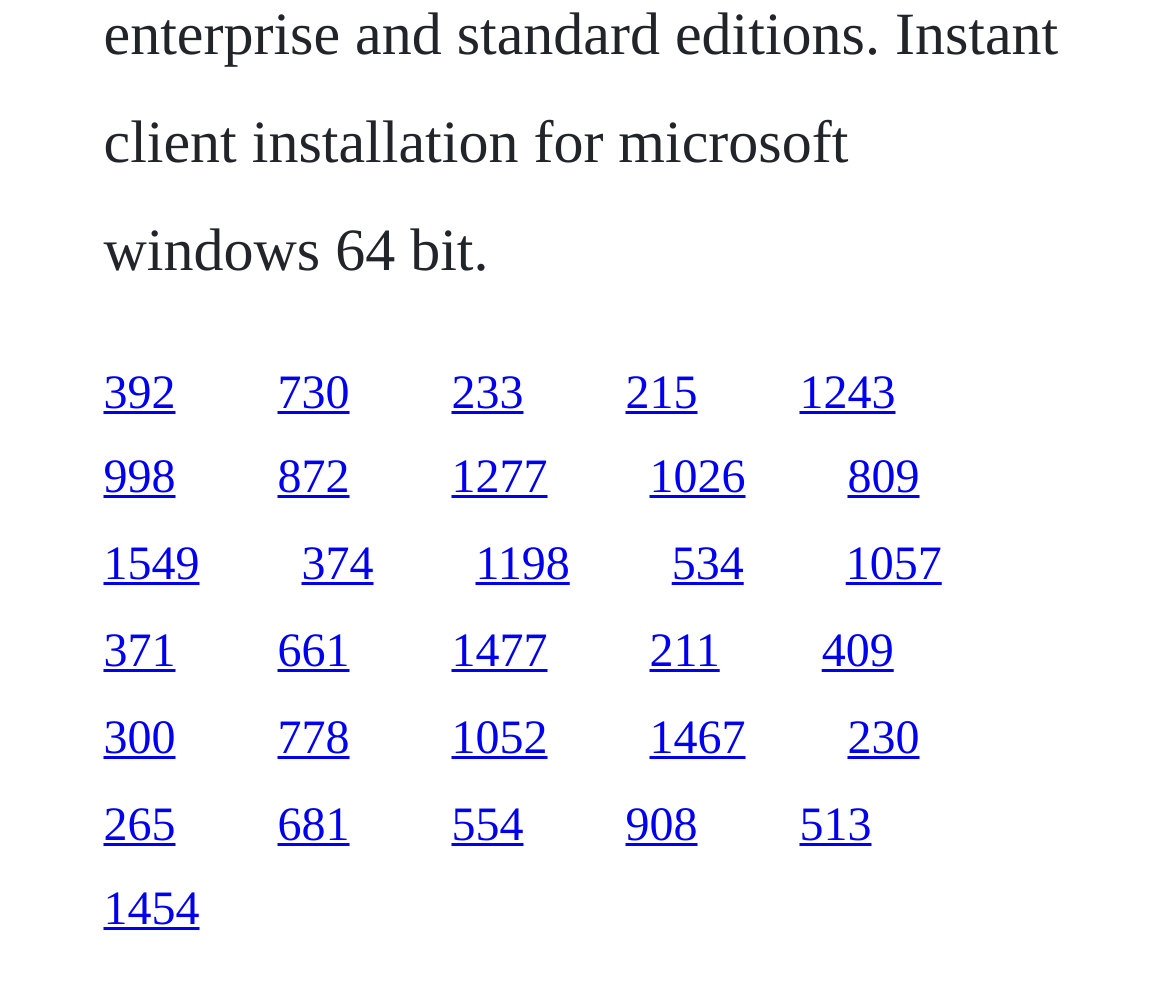Are the links arranged in a single row?
Please provide a comprehensive answer based on the visual information in the image.

By examining the y1 and y2 coordinates of the links, I can see that they have different vertical positions, indicating that they are arranged in multiple rows rather than a single row.